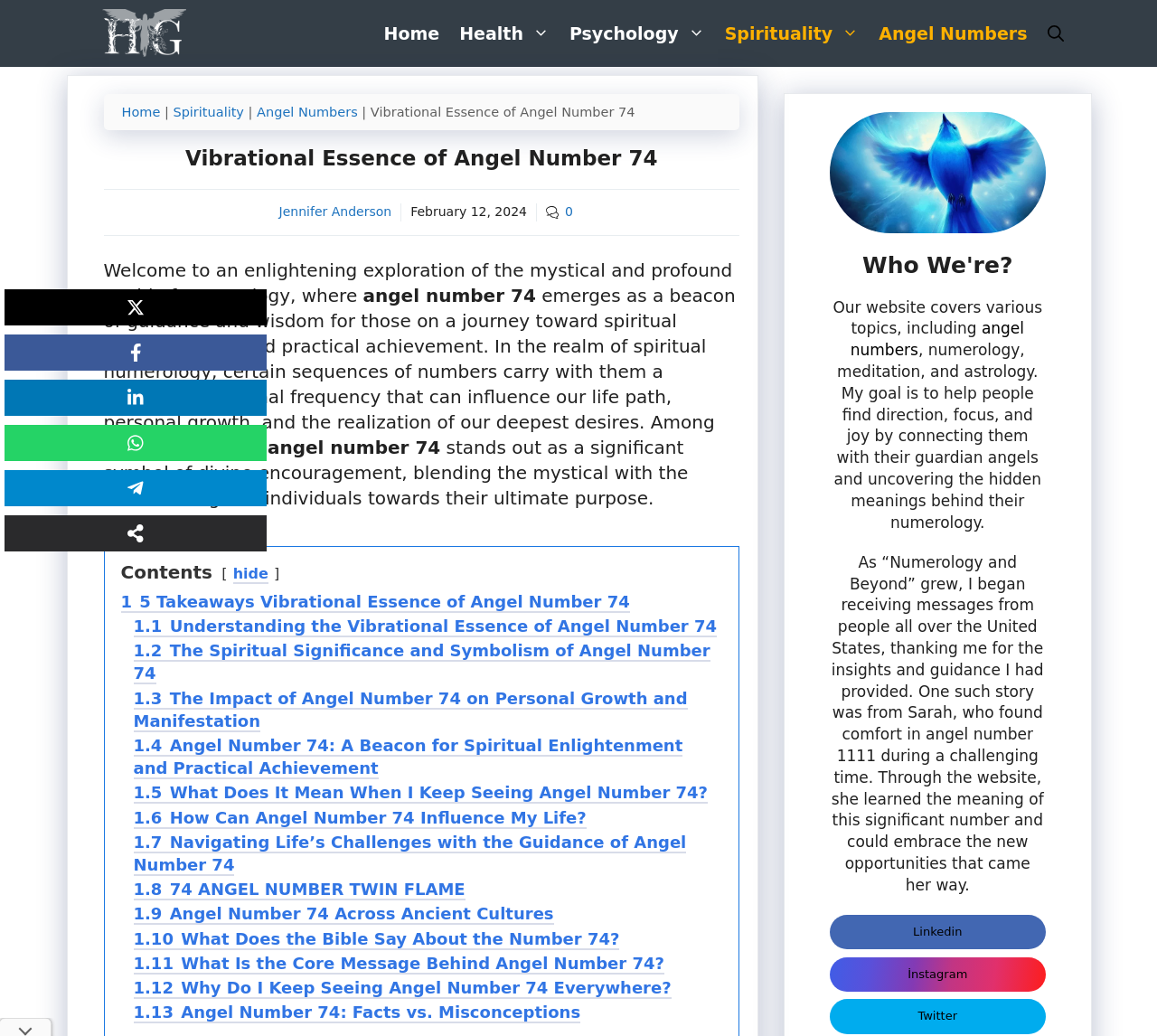How many subheadings are there in the article?
Provide an in-depth and detailed explanation in response to the question.

I counted the number of subheadings by looking at the links below the 'Contents' section, which lists 12 subheadings starting from '1.5 Takeaways Vibrational Essence of Angel Number 74' to '1.12 Why Do I Keep Seeing Angel Number 74 Everywhere?'.